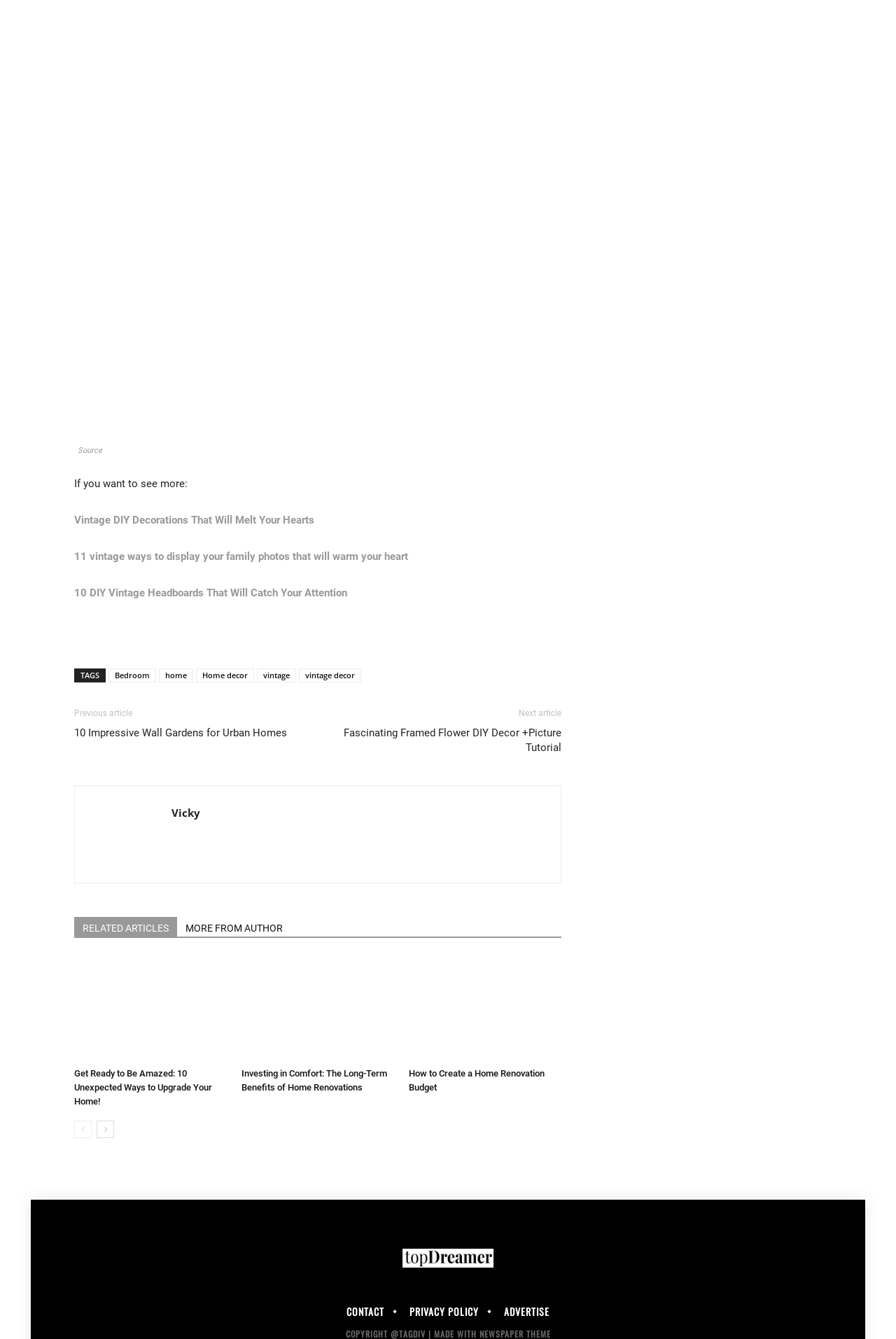Please answer the following question using a single word or phrase: 
What is the category of the article 'Vintage DIY Decorations That Will Melt Your Hearts'?

Home decor